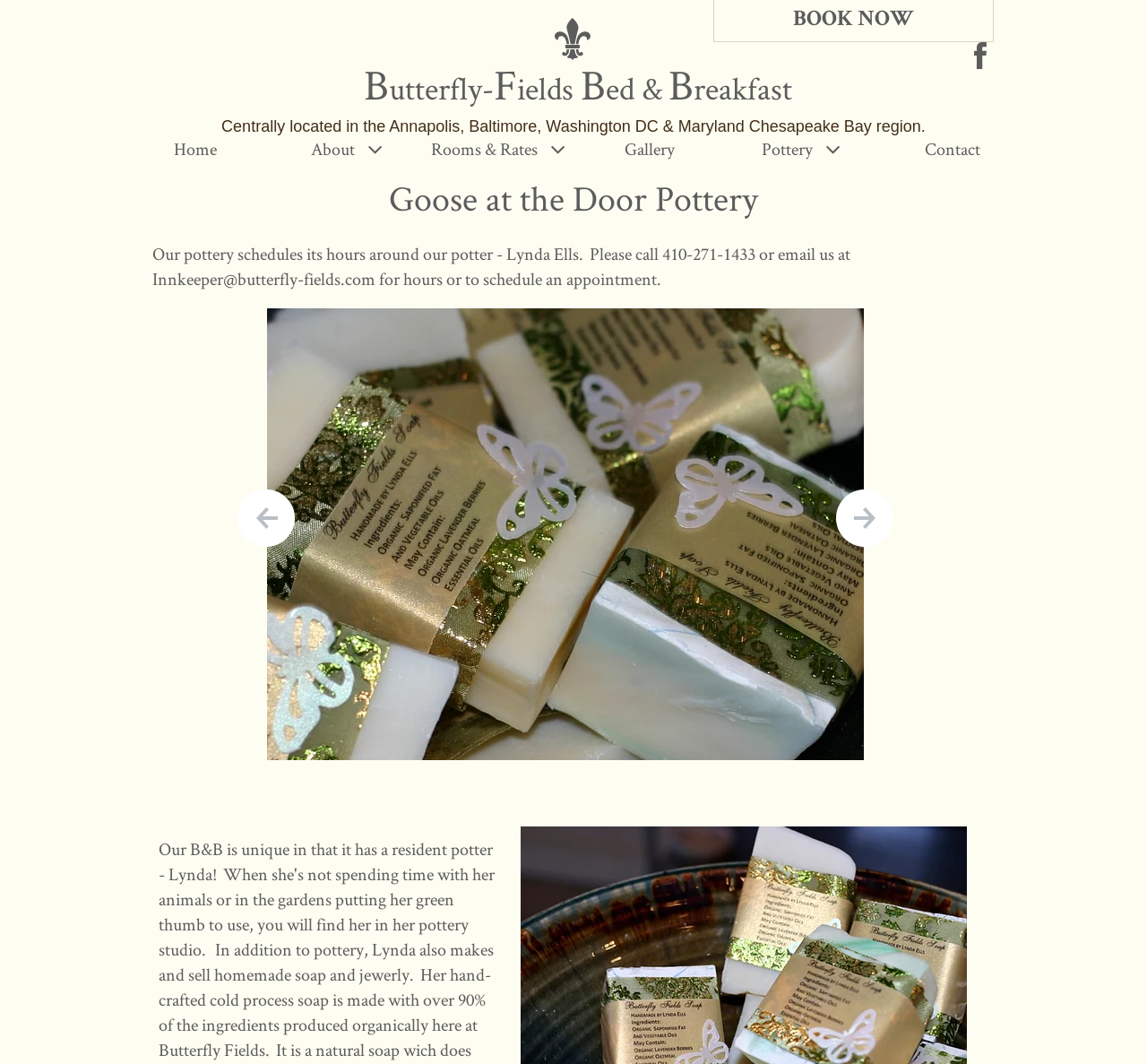Please identify the bounding box coordinates of where to click in order to follow the instruction: "Book now".

[0.623, 0.0, 0.866, 0.039]